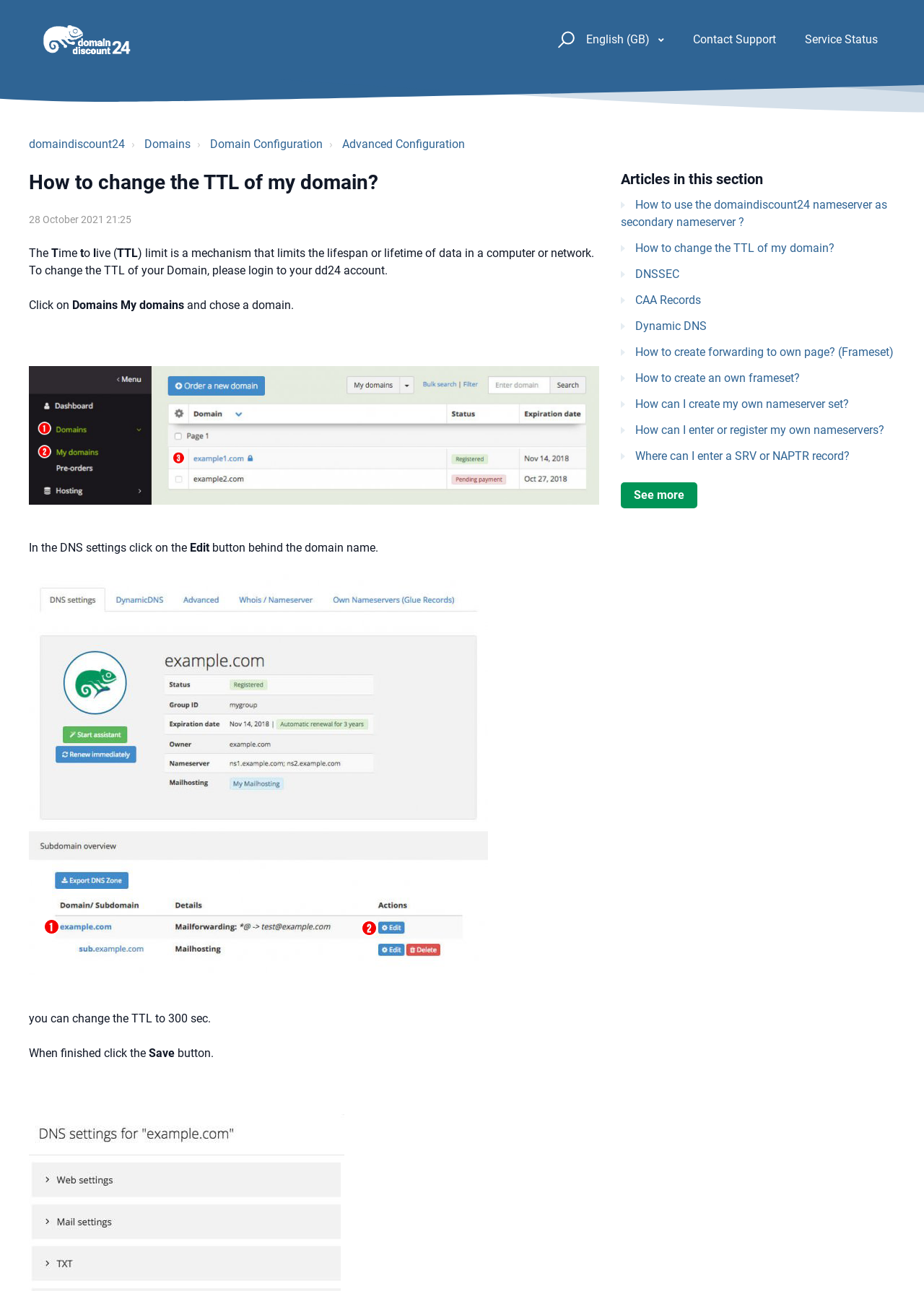Determine the bounding box coordinates for the HTML element described here: "English (GB)".

[0.634, 0.024, 0.719, 0.038]